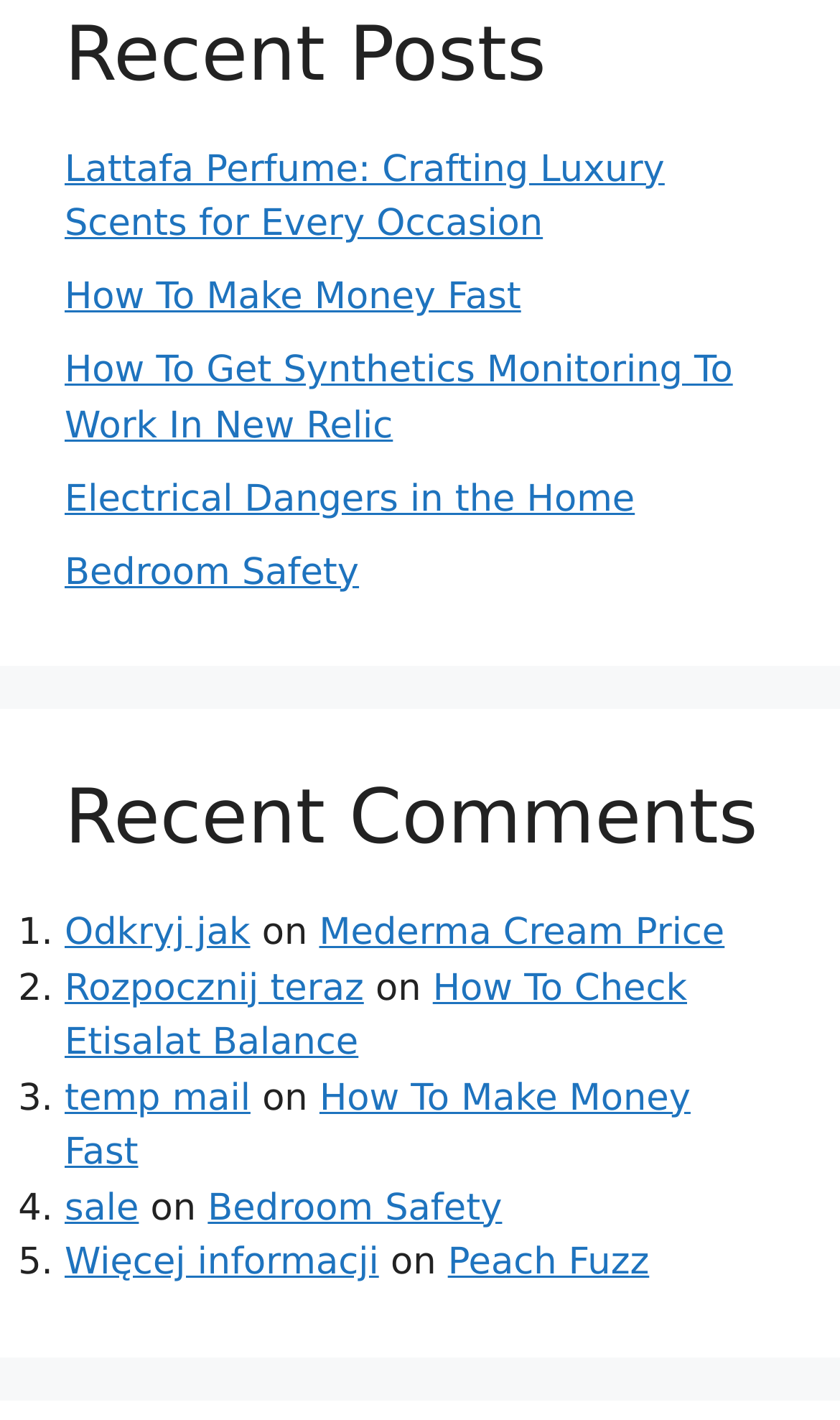Please find the bounding box coordinates of the element that must be clicked to perform the given instruction: "Check 'Recent Comments'". The coordinates should be four float numbers from 0 to 1, i.e., [left, top, right, bottom].

[0.077, 0.545, 0.923, 0.609]